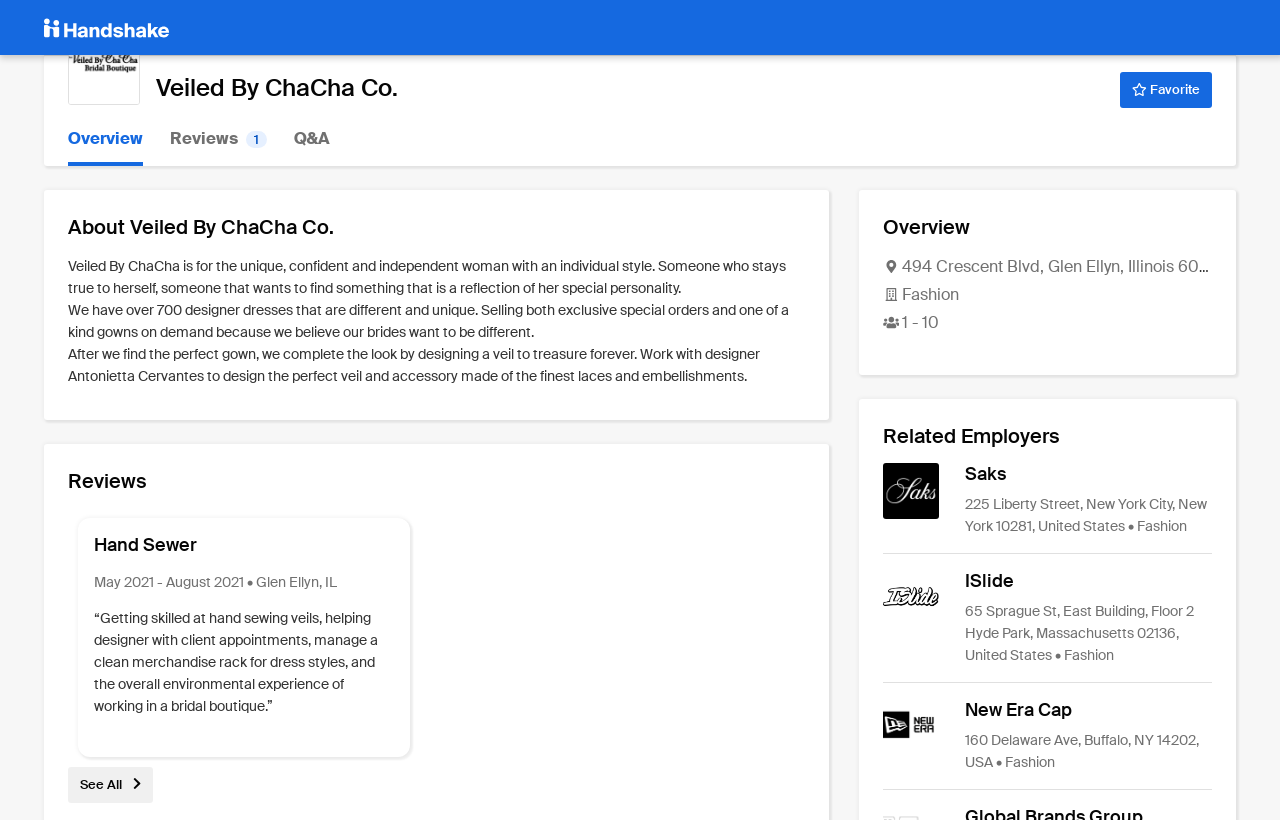What type of industry is Veiled By ChaCha Co. in?
Give a one-word or short-phrase answer derived from the screenshot.

Fashion